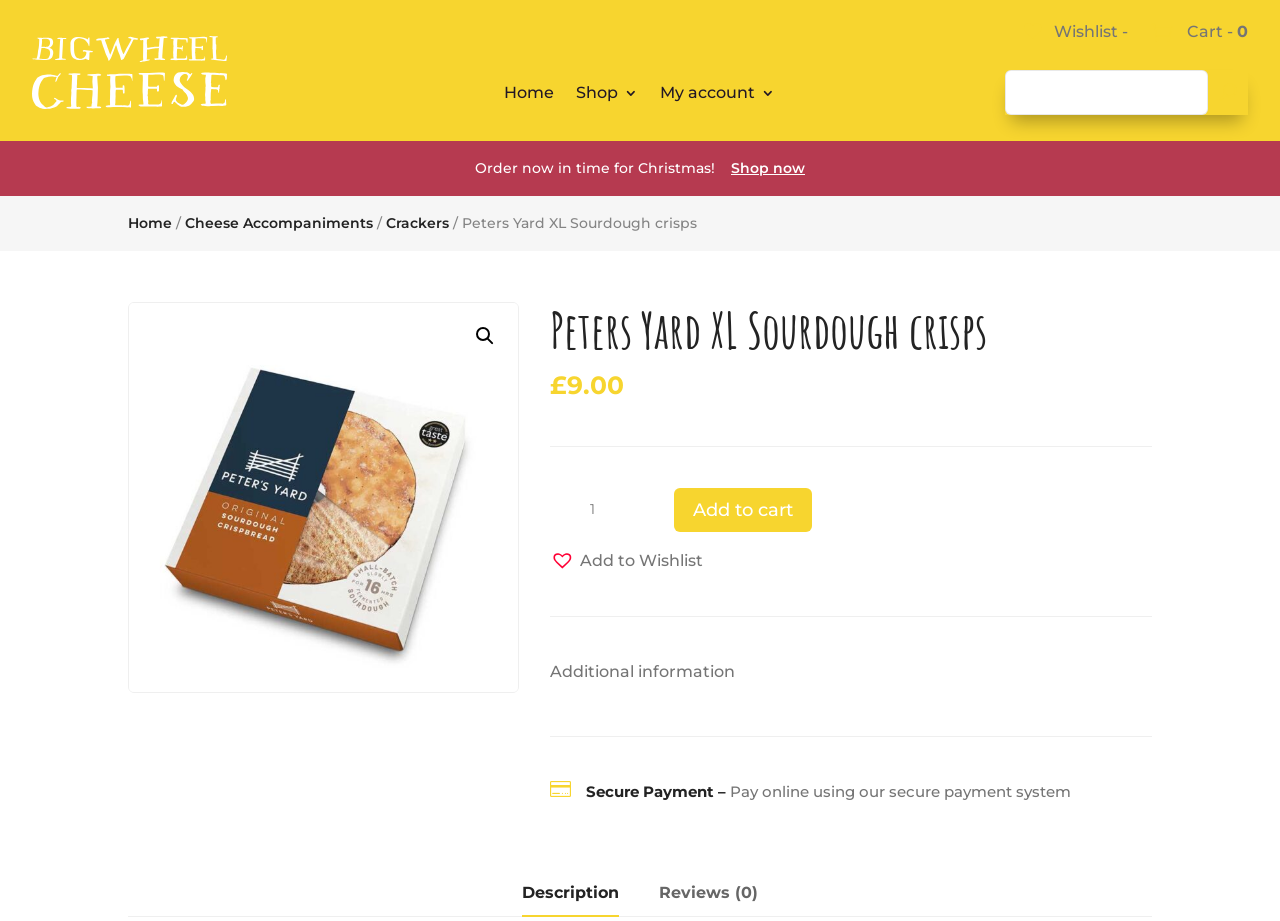Create an in-depth description of the webpage, covering main sections.

This webpage is about Peters Yard XL Sourdough crisps, a type of Swedish-style sourdough crisps. At the top right corner, there are three links: "Wishlist", a cart icon with "0" items, and a search bar with a "Search" button. Below these links, there is a navigation menu with links to "Home", "Shop", and "My account".

On the left side, there is an image, and below it, a breadcrumb navigation menu shows the current page's location: "Home > Cheese Accompaniments > Crackers > Peters Yard XL Sourdough crisps". 

In the main content area, there is a heading "Peters Yard XL Sourdough crisps" and a price of £9.00. Below the price, there is a quantity selector and an "Add to cart" button. Next to the "Add to cart" button, there is an "Add to Wishlist" button.

Further down, there is an "Additional information" section, which contains a table with a secure payment icon and a description of the payment system. At the bottom, there are two links: "Description" and "Reviews (0)".